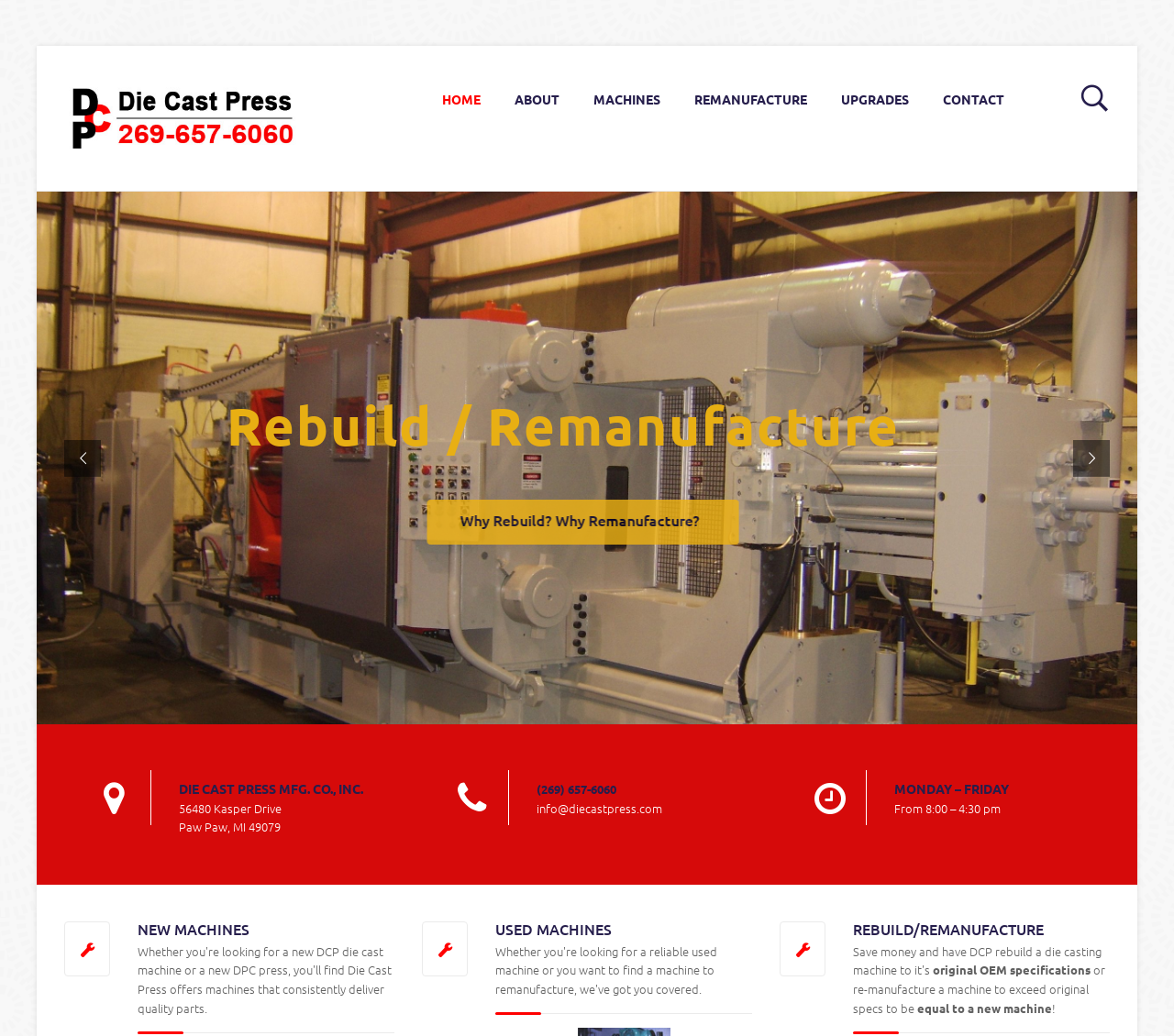What are the business hours?
Look at the image and provide a short answer using one word or a phrase.

MONDAY – FRIDAY, 8:00 – 4:30 pm